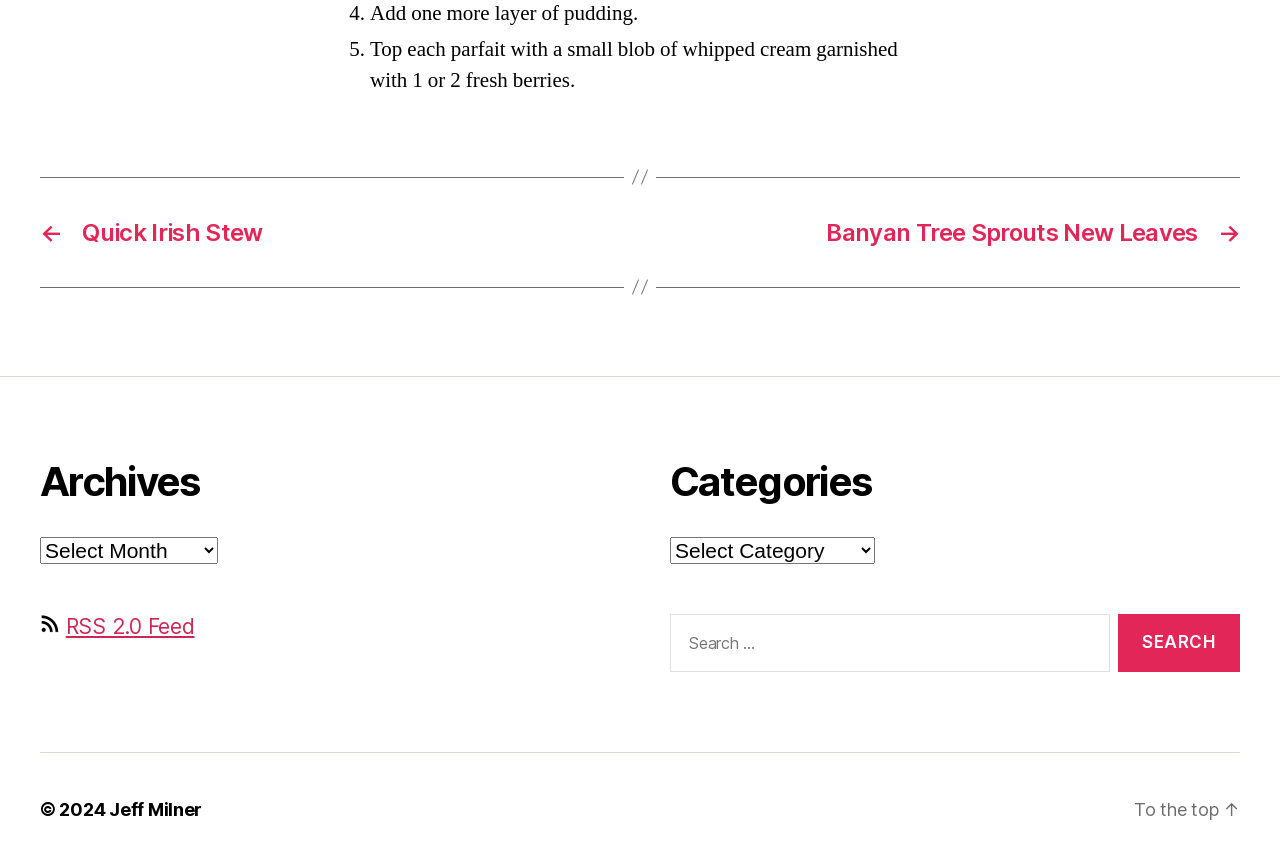Please identify the bounding box coordinates of the element that needs to be clicked to execute the following command: "read the recent post about midi files". Provide the bounding box using four float numbers between 0 and 1, formatted as [left, top, right, bottom].

None